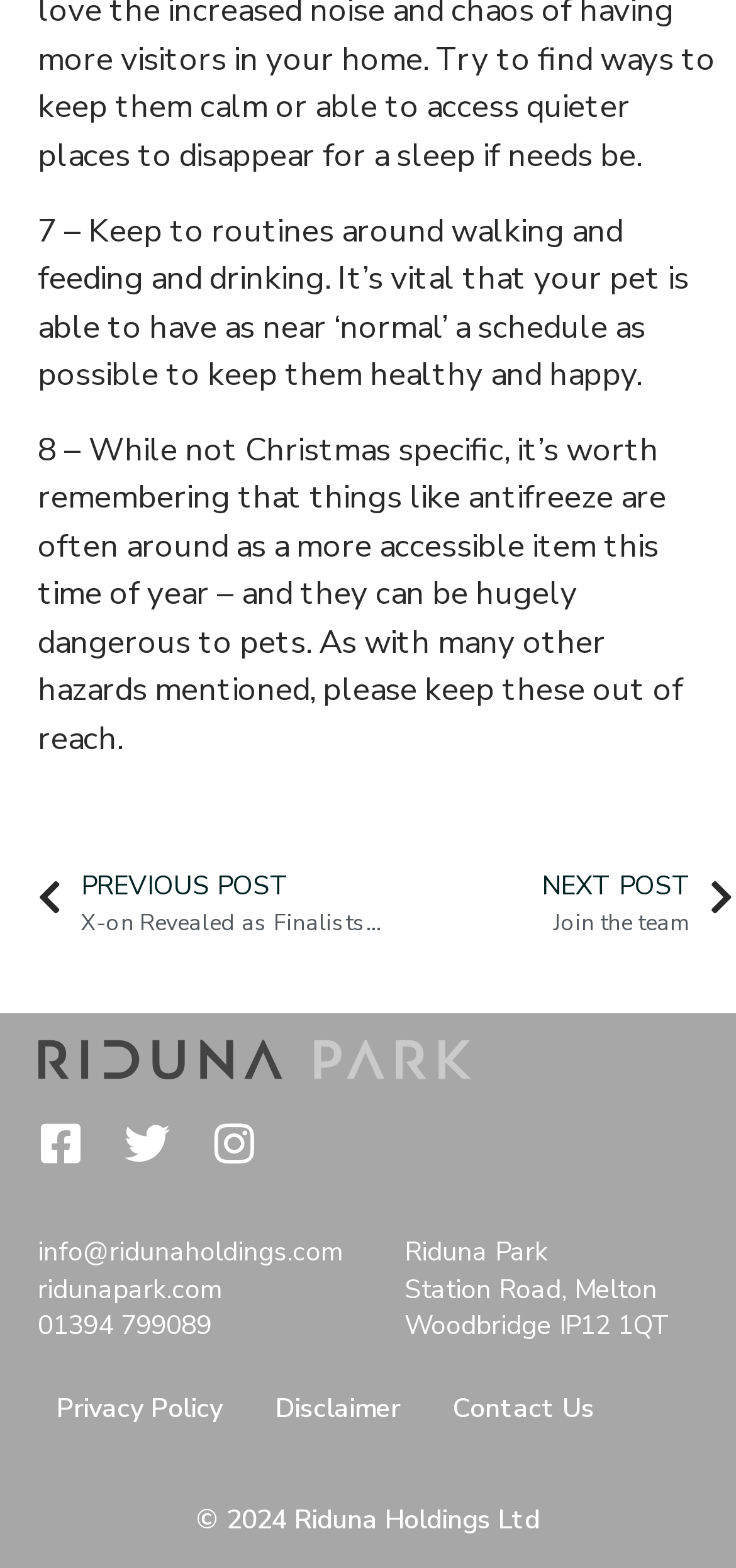Determine the bounding box coordinates for the region that must be clicked to execute the following instruction: "Visit Riduna Park website".

[0.051, 0.811, 0.3, 0.834]